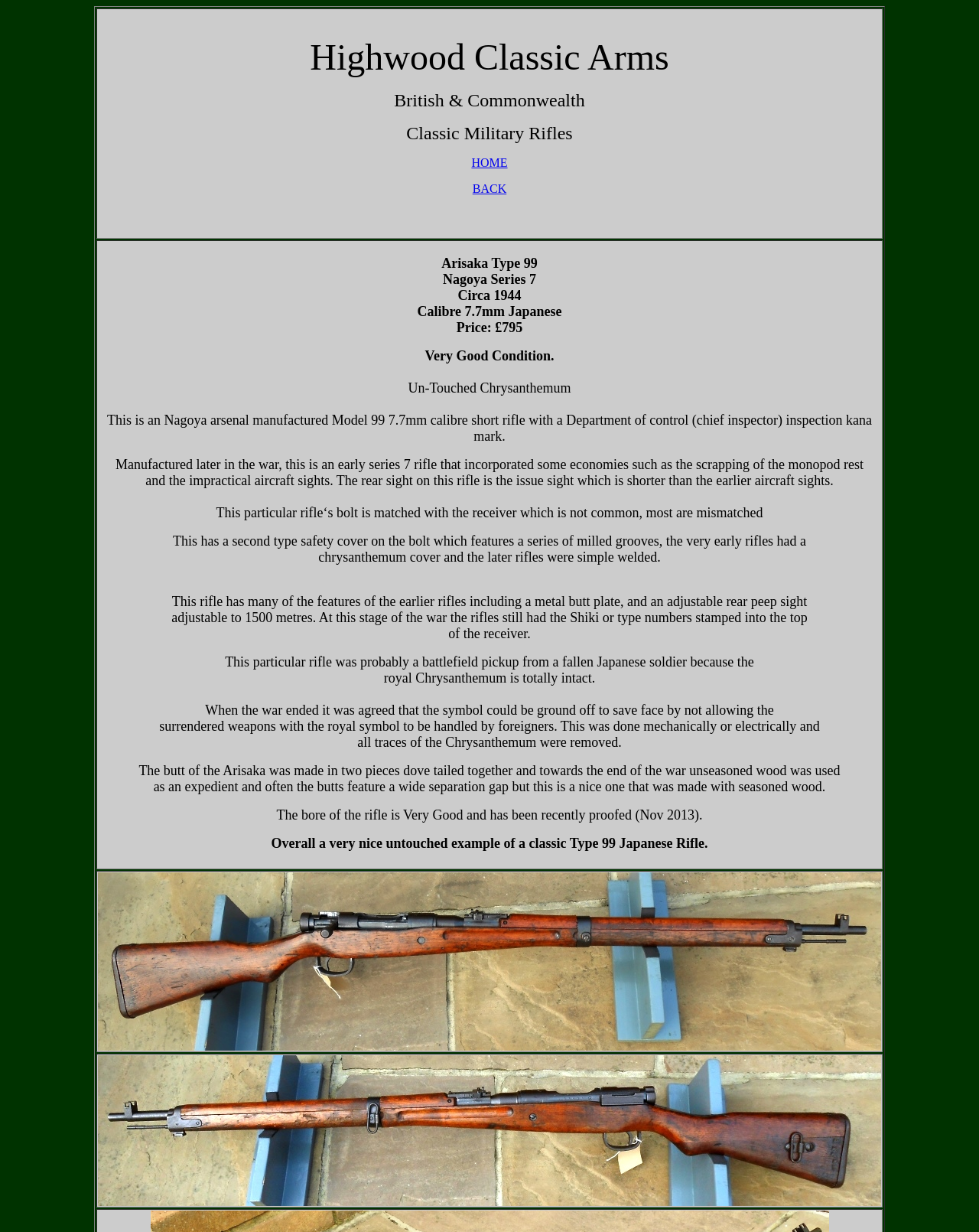What is the price of the rifle?
Based on the image, answer the question with a single word or brief phrase.

£795